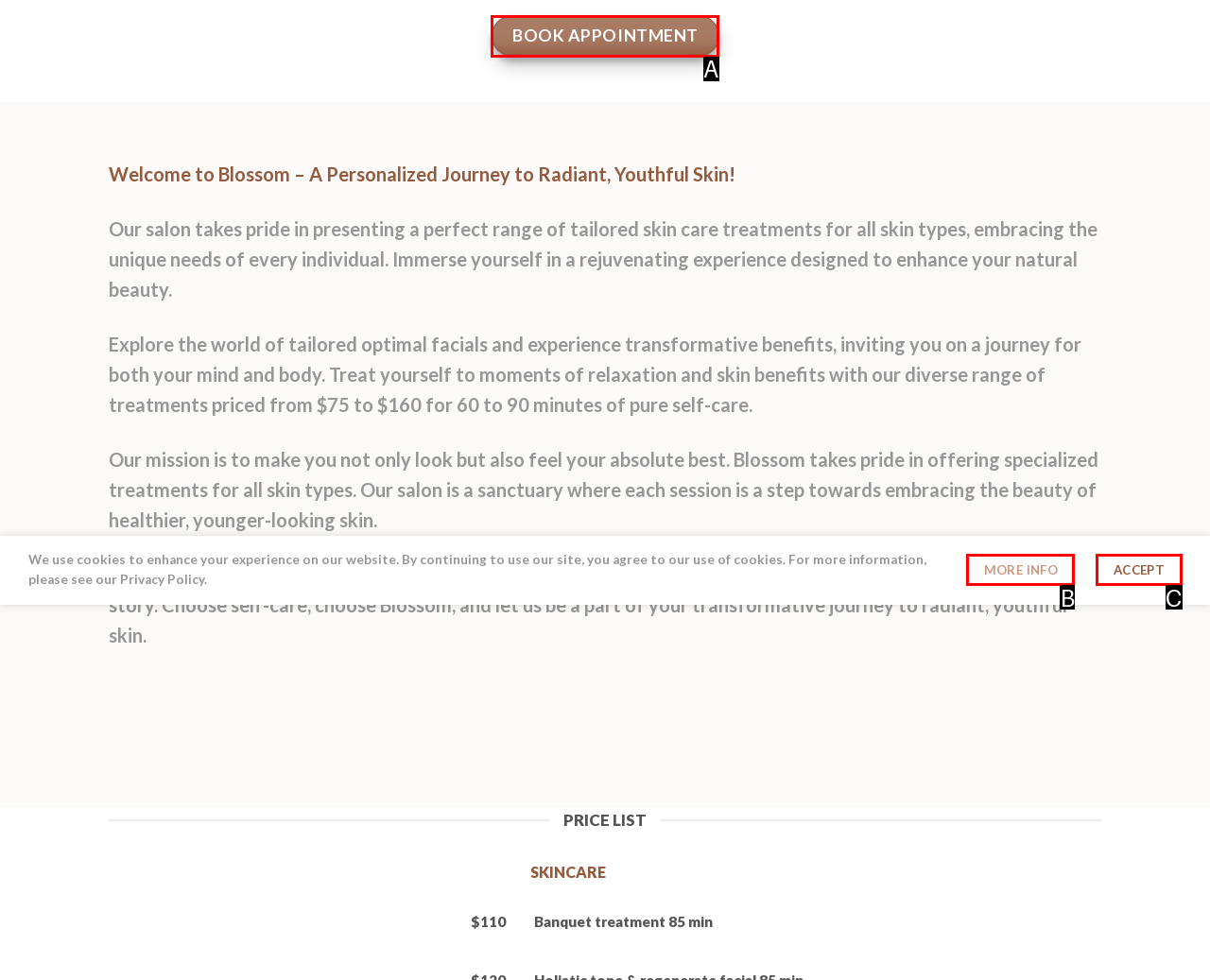Select the appropriate option that fits: Accept
Reply with the letter of the correct choice.

C